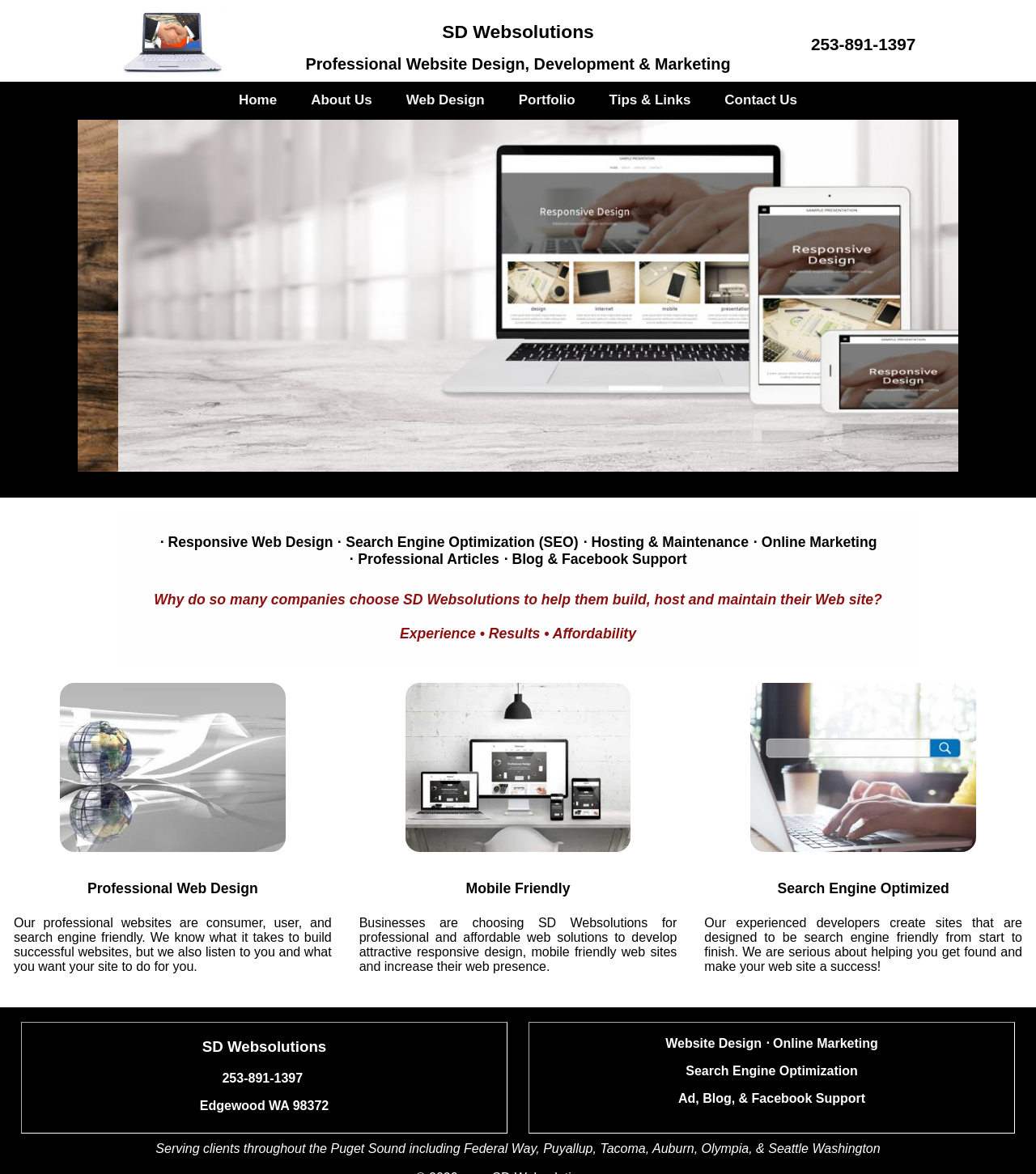Can you find the bounding box coordinates for the element to click on to achieve the instruction: "Check the status of Console & APIs"?

None